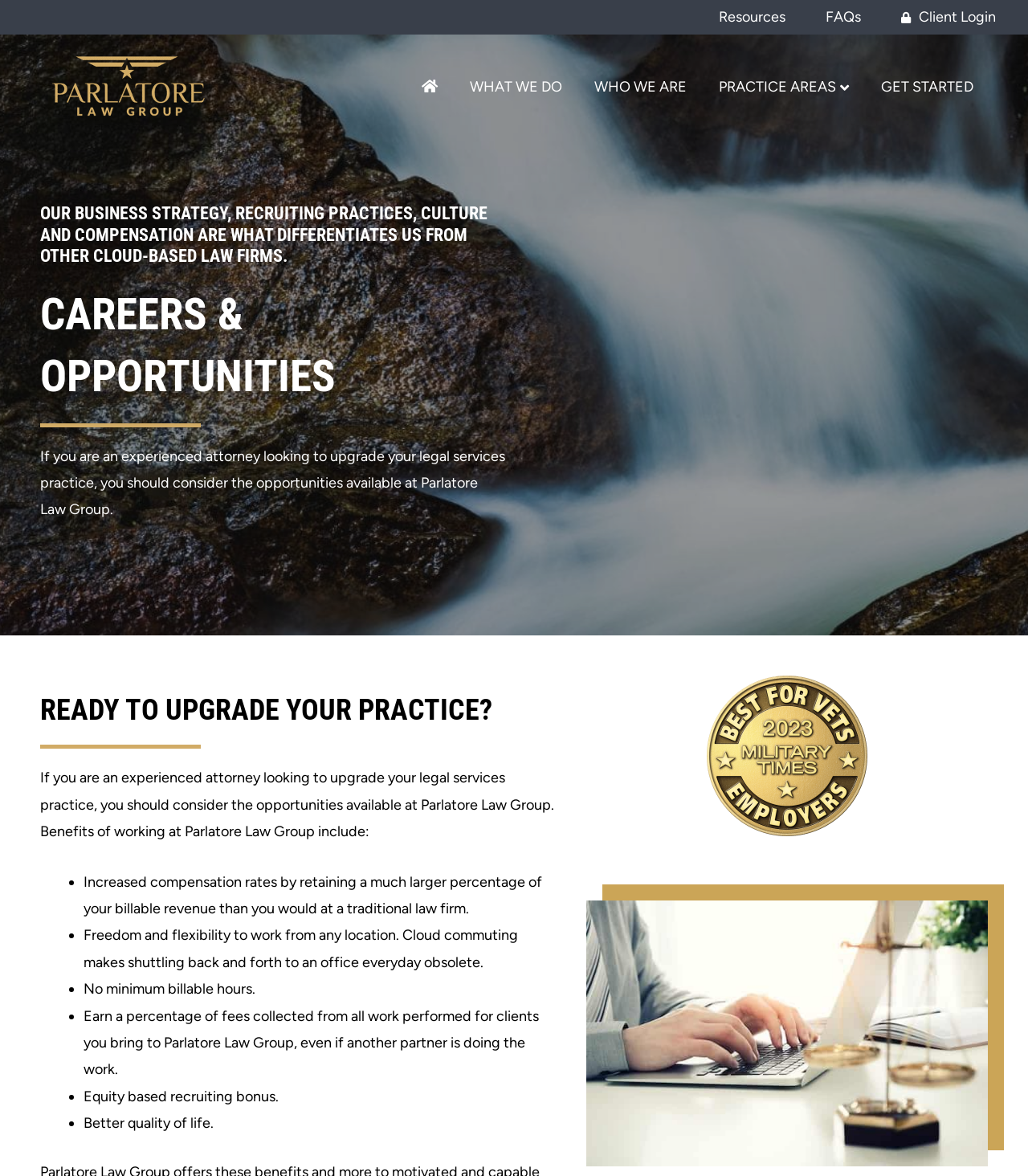How many benefits of working at Parlatore Law Group are listed?
Answer with a single word or phrase, using the screenshot for reference.

5